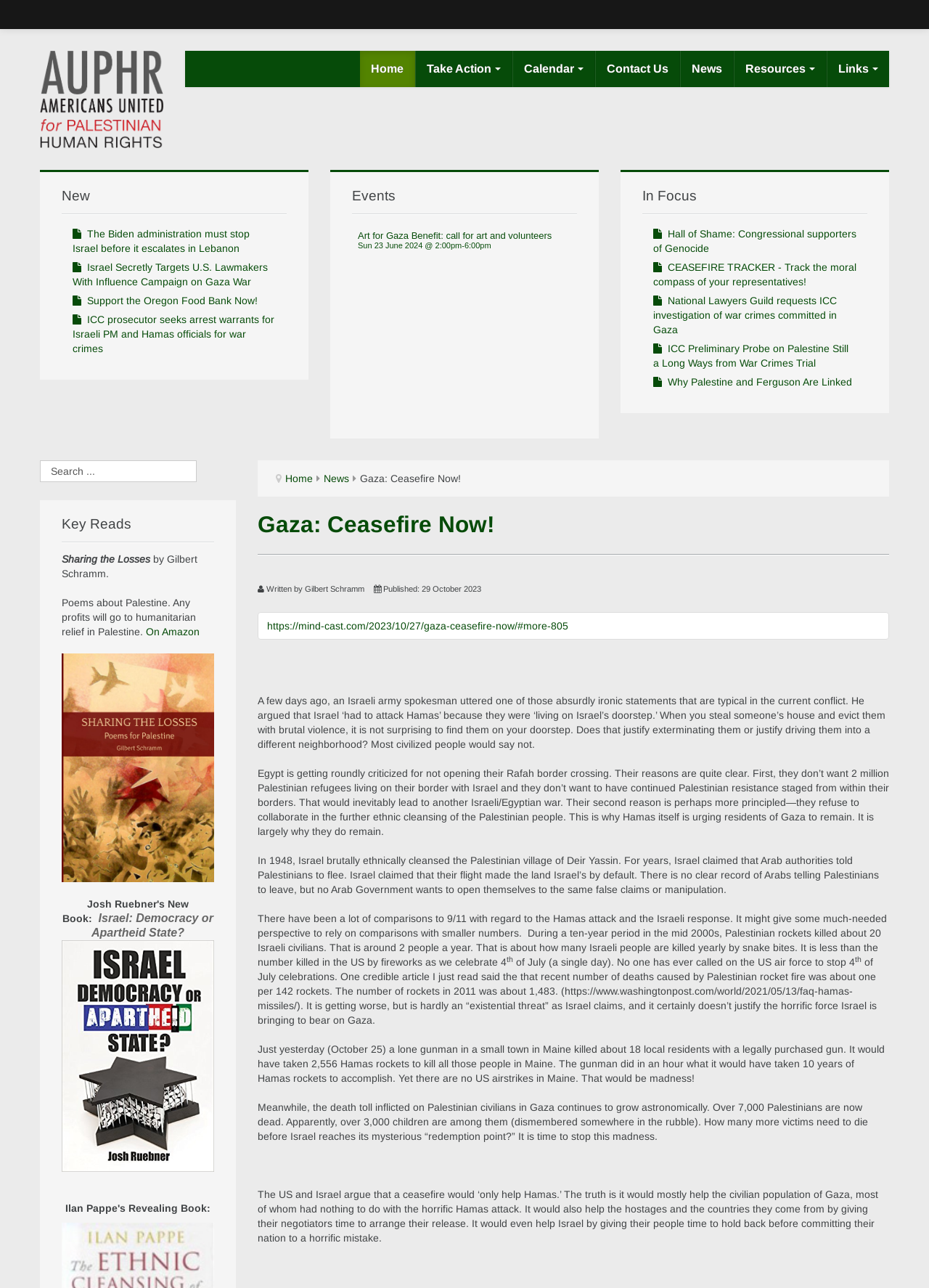Locate the bounding box coordinates of the clickable area needed to fulfill the instruction: "View the 'Events' iframe".

[0.379, 0.174, 0.621, 0.32]